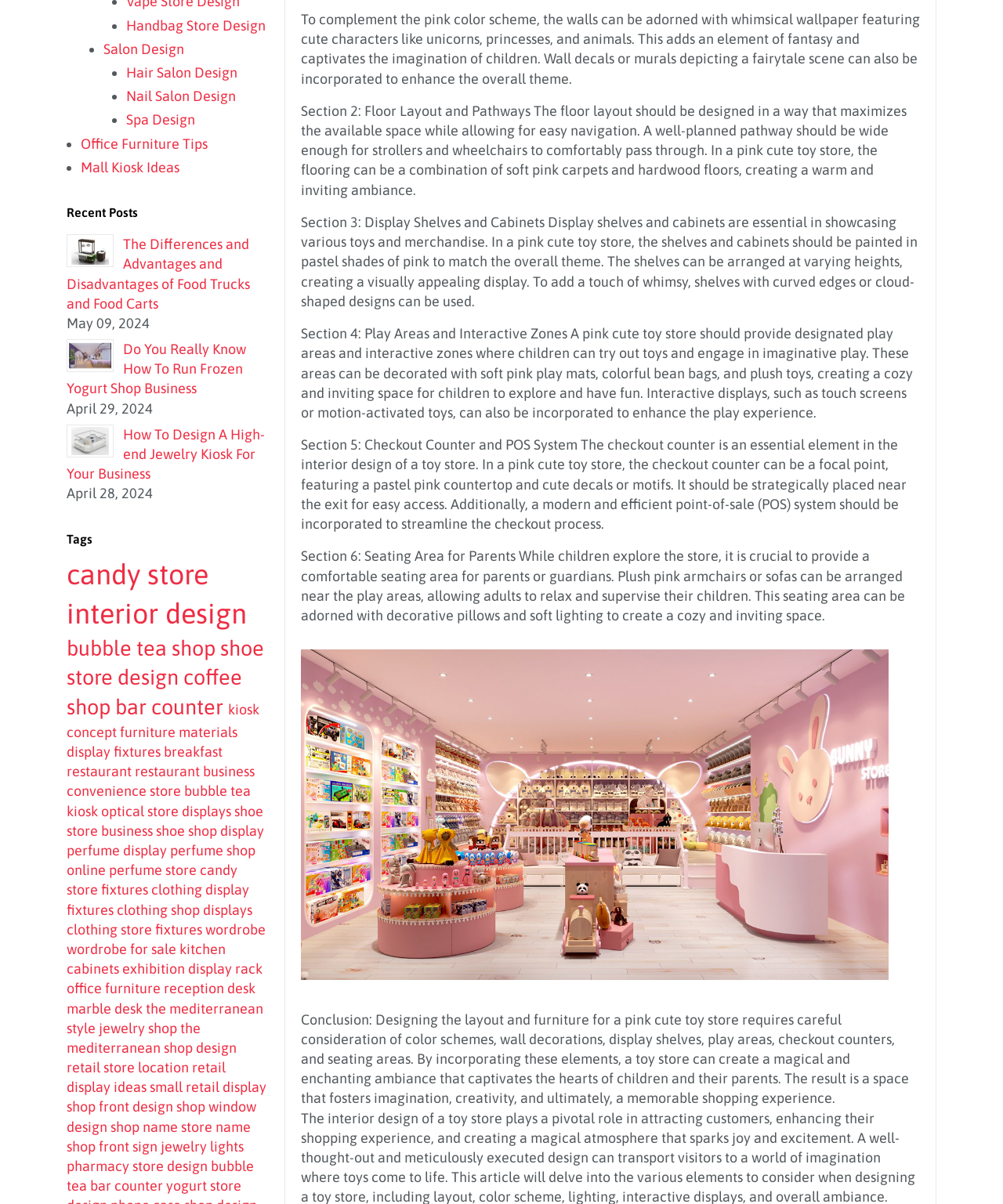Given the content of the image, can you provide a detailed answer to the question?
What type of seating is recommended for the parents' area?

The seating area for parents or guardians should be equipped with plush pink armchairs or sofas, which will provide a comfortable space for them to relax and supervise their children while they play.